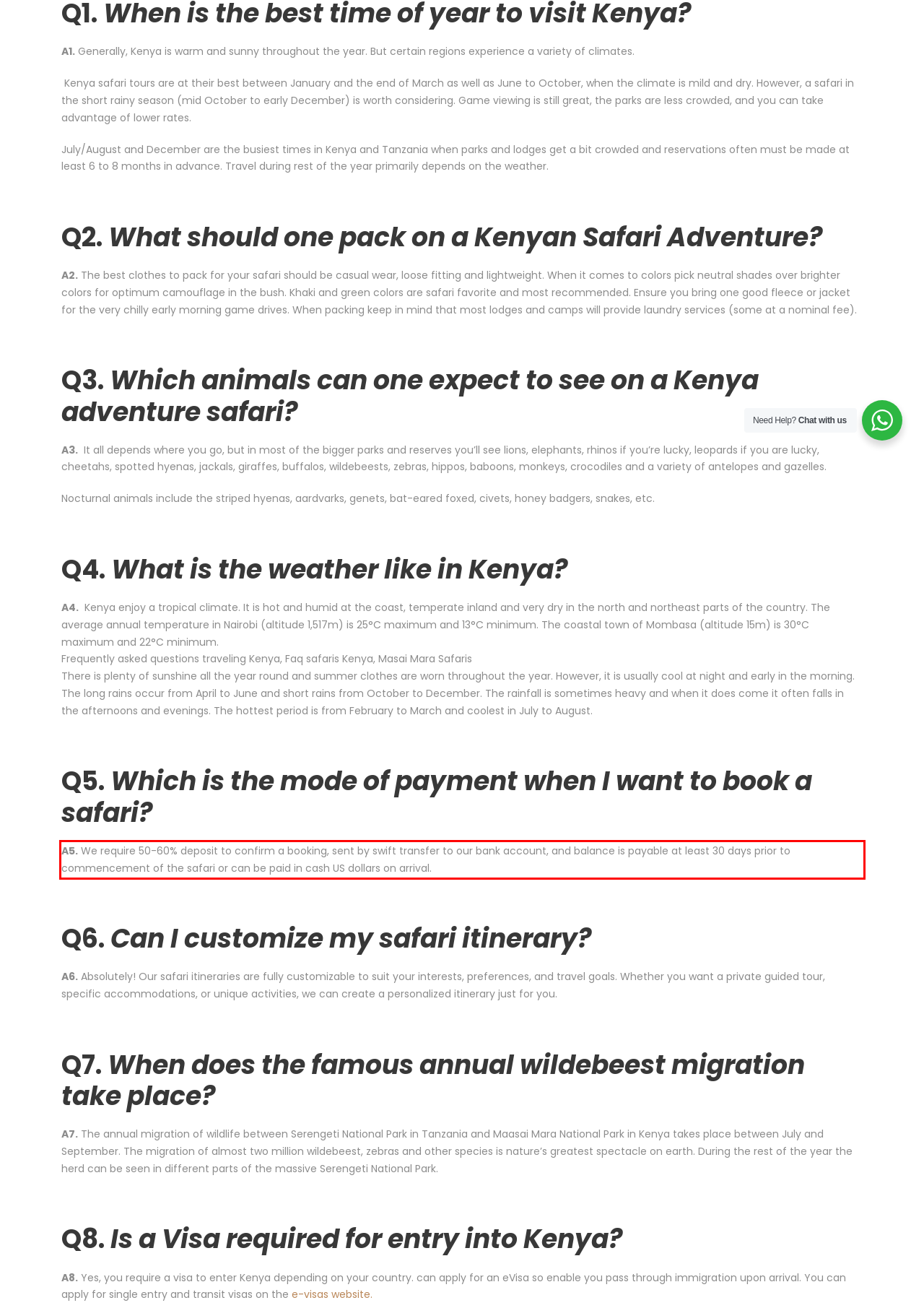Given a screenshot of a webpage, locate the red bounding box and extract the text it encloses.

A5. We require 50-60% deposit to confirm a booking, sent by swift transfer to our bank account, and balance is payable at least 30 days prior to commencement of the safari or can be paid in cash US dollars on arrival.